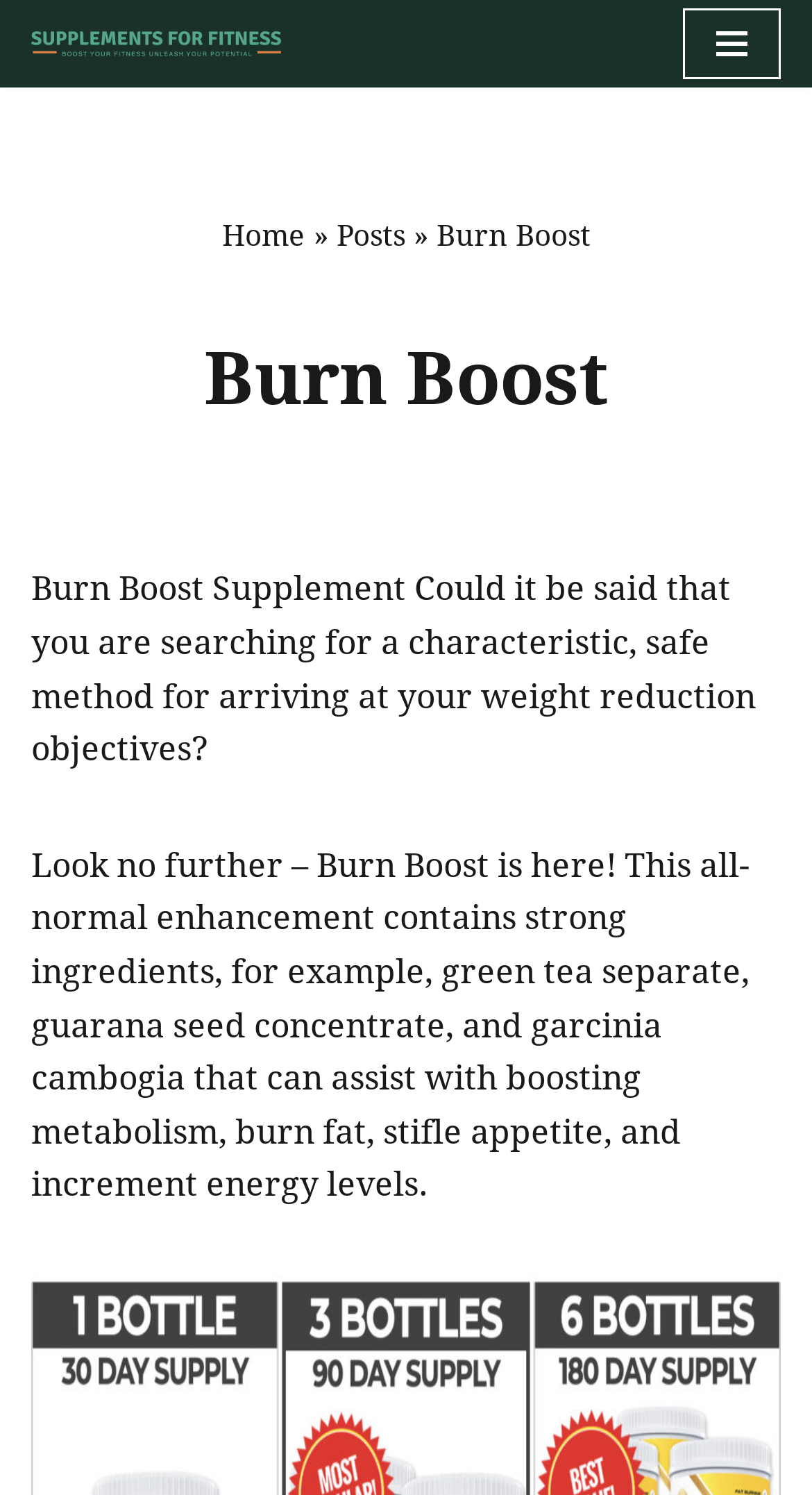Refer to the image and offer a detailed explanation in response to the question: What is the purpose of the supplement?

The purpose of the supplement is mentioned in the static text element with the text 'Look no further – Burn Boost is here! This all-normal enhancement contains strong ingredients, for example, green tea separate, guarana seed concentrate, and garcinia cambogia that can assist with boosting metabolism, burn fat, stifle appetite, and increment energy levels.' which indicates that the supplement is for weight loss and other related benefits.